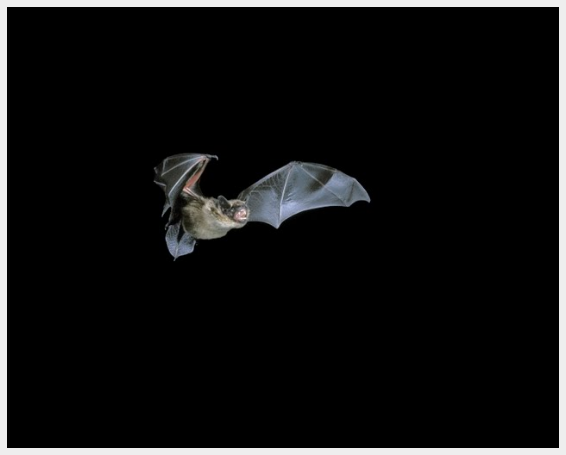Give a detailed account of everything present in the image.

In this stunning image, a Serotine bat is captured mid-flight, showcasing its impressive wingspan and delicate features against a stark black background. The Serotine bat, known for its agility and nocturnal nature, exemplifies the remarkable adaptations of bats as one of the few mammals capable of true flight. This particular species utilizes echolocation to navigate and hunt in the dark, an extraordinary ability that sets it apart from other mammals. The photograph, credited to Hugh Clark and associated with the Bat Conservation Trust, highlights not only the beauty of these creatures but also their skilled maneuvering in their natural habitat.